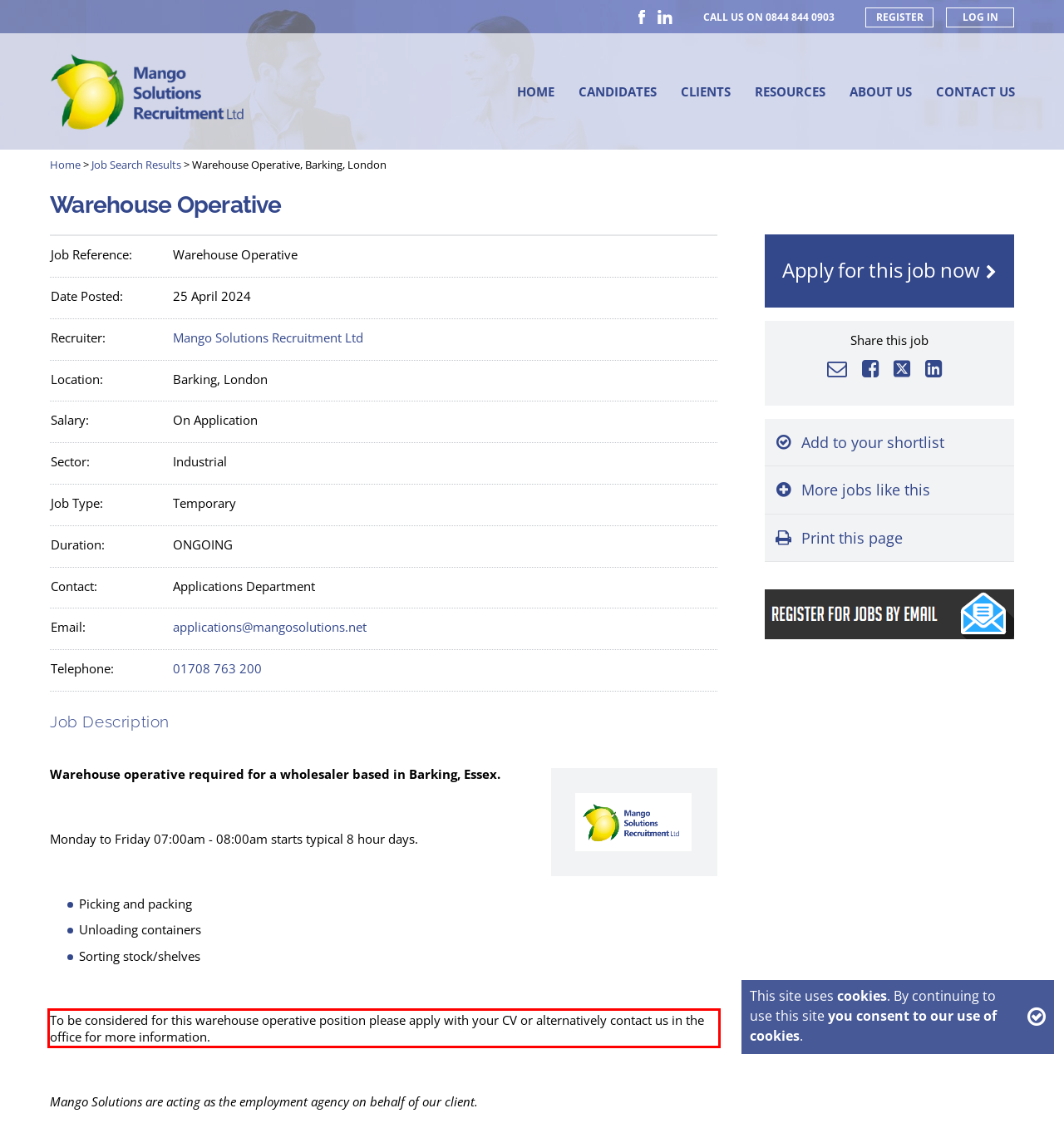Identify and transcribe the text content enclosed by the red bounding box in the given screenshot.

To be considered for this warehouse operative position please apply with your CV or alternatively contact us in the office for more information.